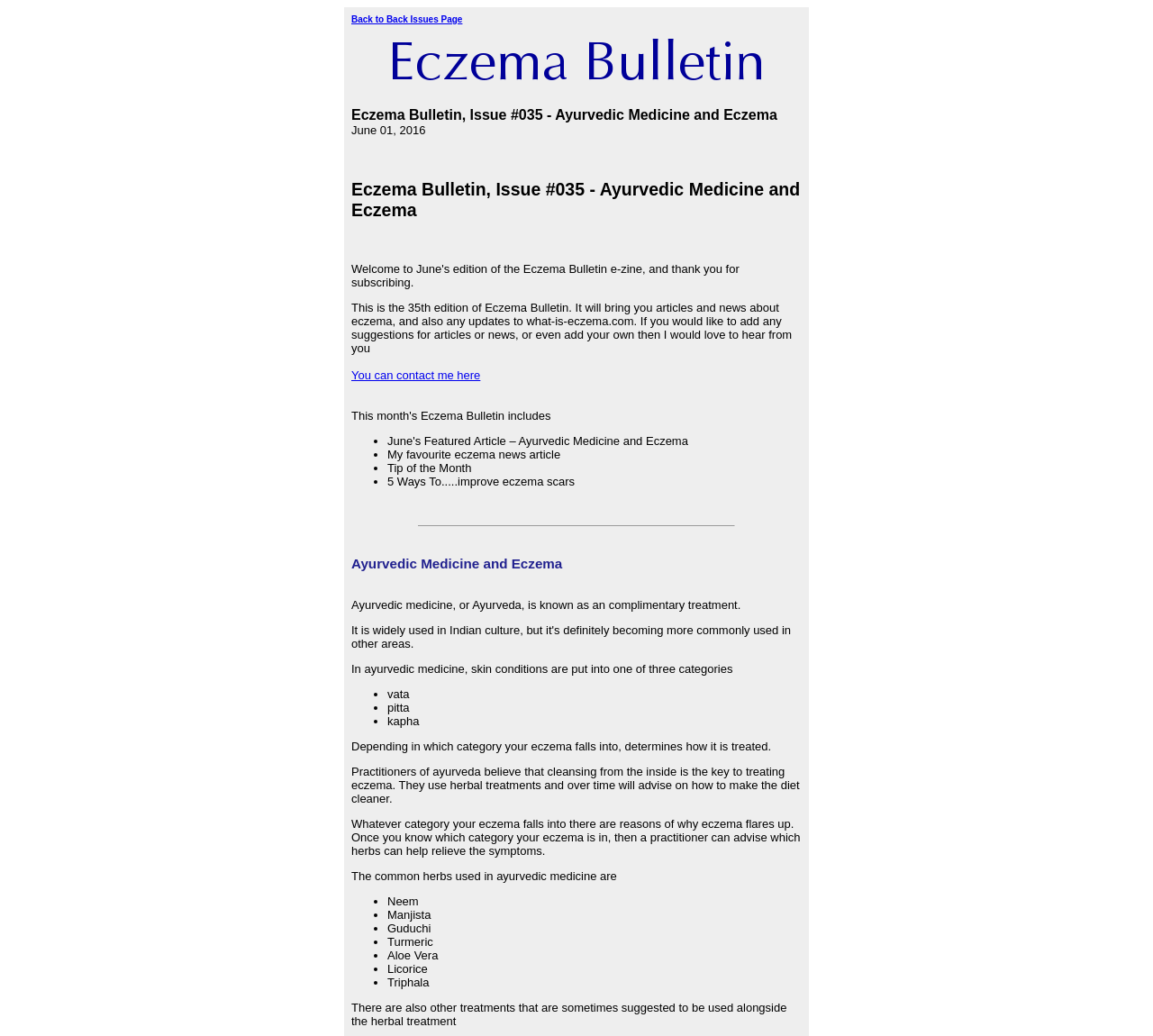Answer the following inquiry with a single word or phrase:
What is the theme of the 'Tip of the Month' section in this issue?

Improving eczema scars